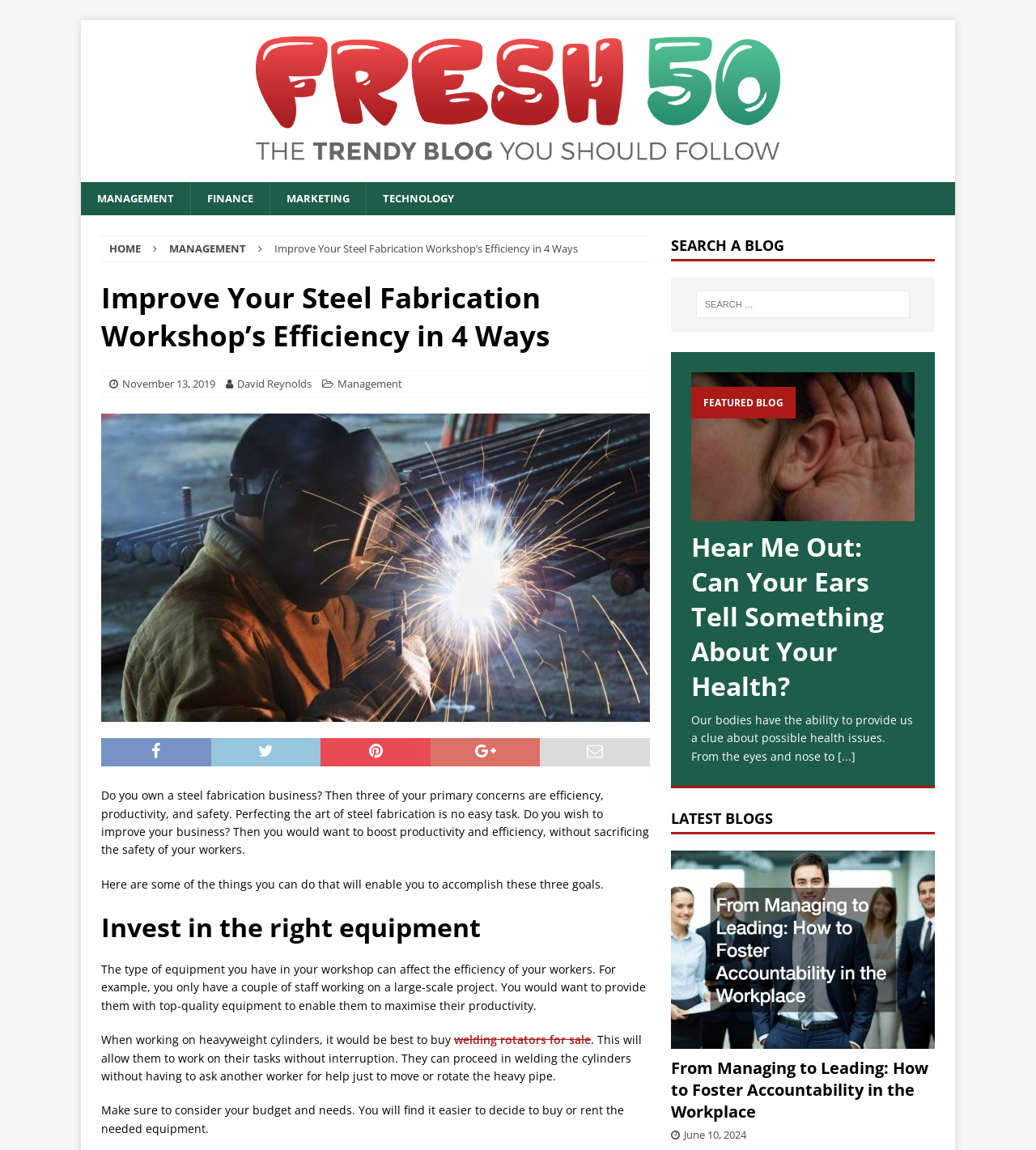Please specify the bounding box coordinates in the format (top-left x, top-left y, bottom-right x, bottom-right y), with values ranging from 0 to 1. Identify the bounding box for the UI component described as follows: welding rotators for sale

[0.438, 0.897, 0.57, 0.911]